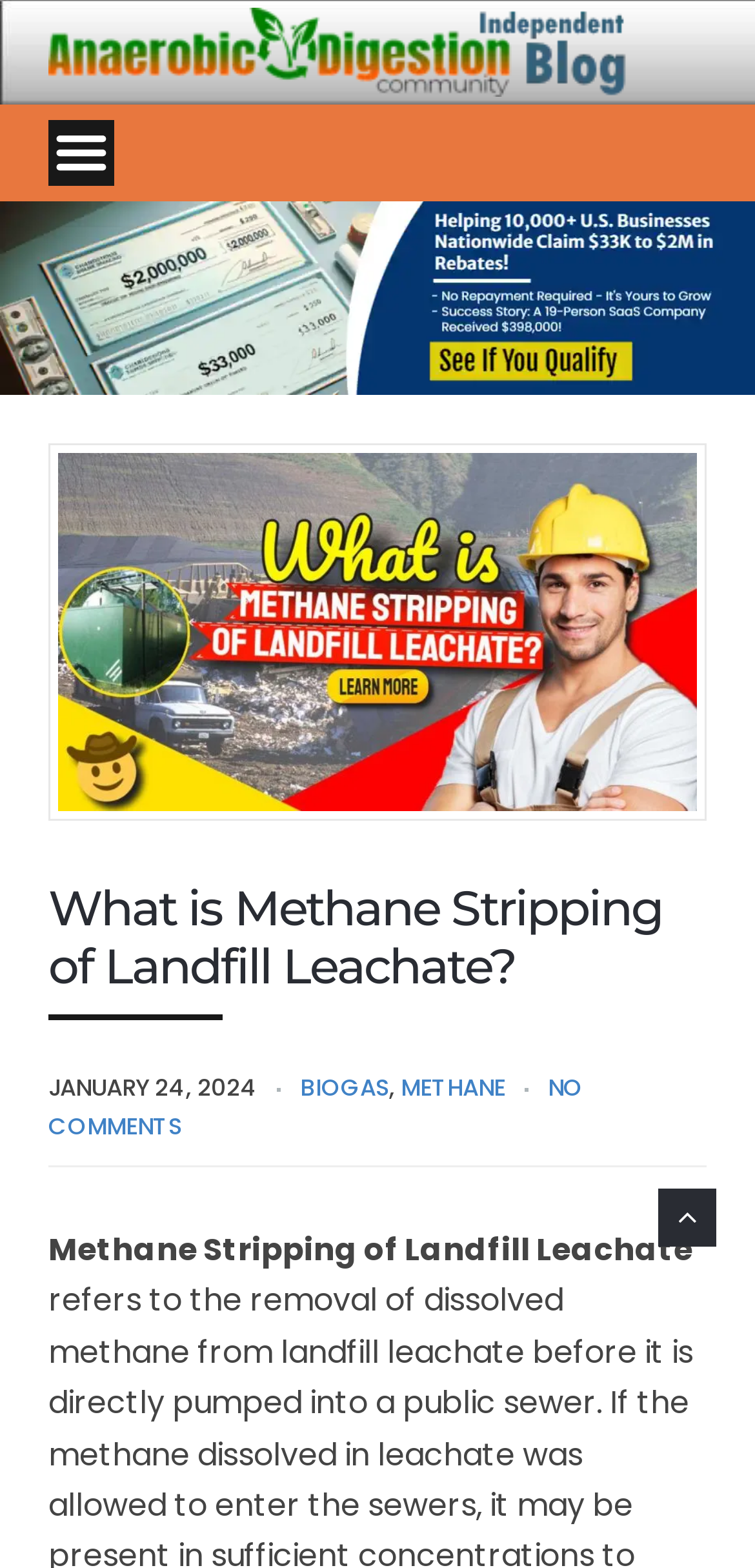Give a detailed overview of the webpage's appearance and contents.

The webpage is about methane stripping of landfill leachate, with a focus on facilities that reduce dissolved methane in leachate for discharge to sewers. 

At the top left corner, there is a logo of the Anaerobic Digestion Blog, which is a clickable link. Next to it, there is a small, unlabelled image. 

Below these elements, a banner for ERTG Claims Service stretches across the entire width of the page. 

Further down, there is a large featured image with the text "What is methane stripping of landfill leachate". 

Below the featured image, the main heading "What is Methane Stripping of Landfill Leachate?" is centered. 

On the same horizontal level as the main heading, there is a date "JANUARY 24, 2024" on the left side, and three clickable links "BIOGAS", "METHANE", and "NO COMMENTS" on the right side. 

Finally, at the bottom, there is a static text "Methane Stripping of Landfill Leachate" that spans most of the page width.